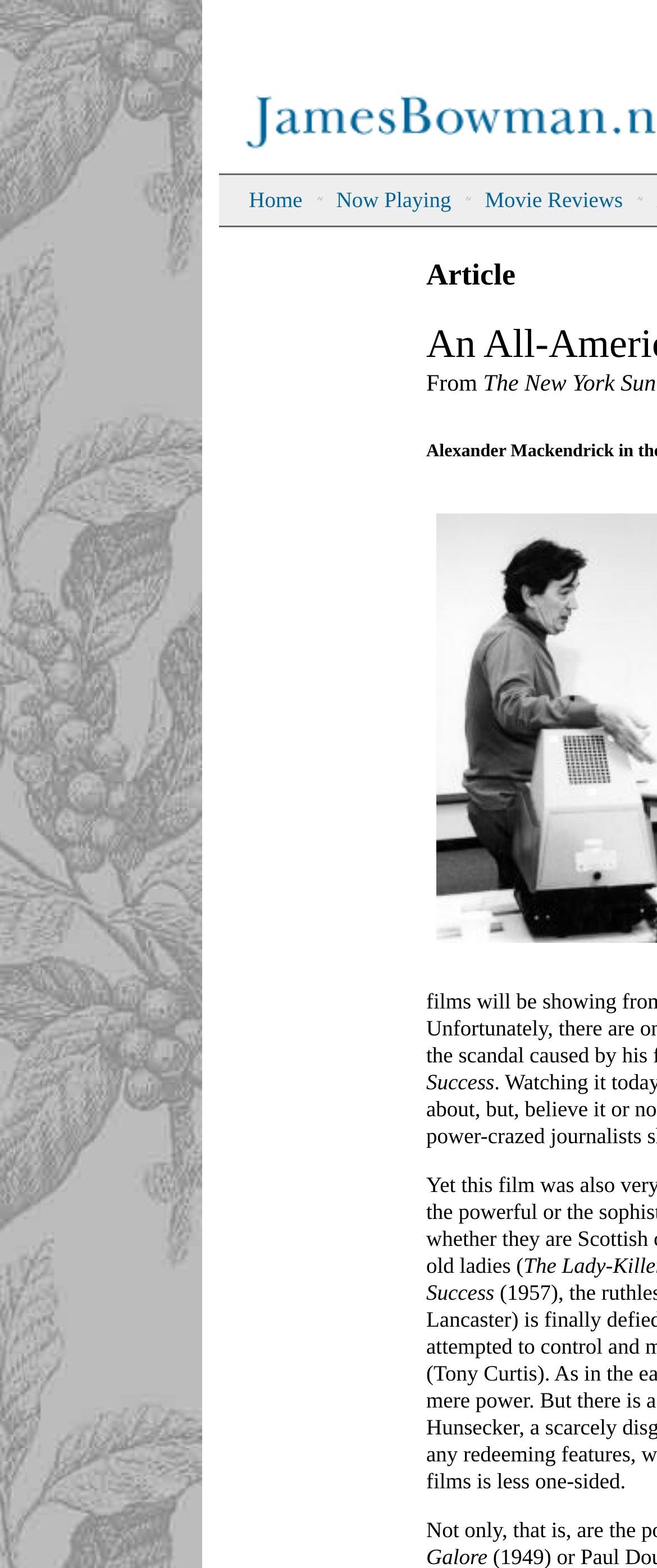Determine the bounding box for the HTML element described here: "Sozialpolitik in Entwicklungsländern". The coordinates should be given as [left, top, right, bottom] with each number being a float between 0 and 1.

None